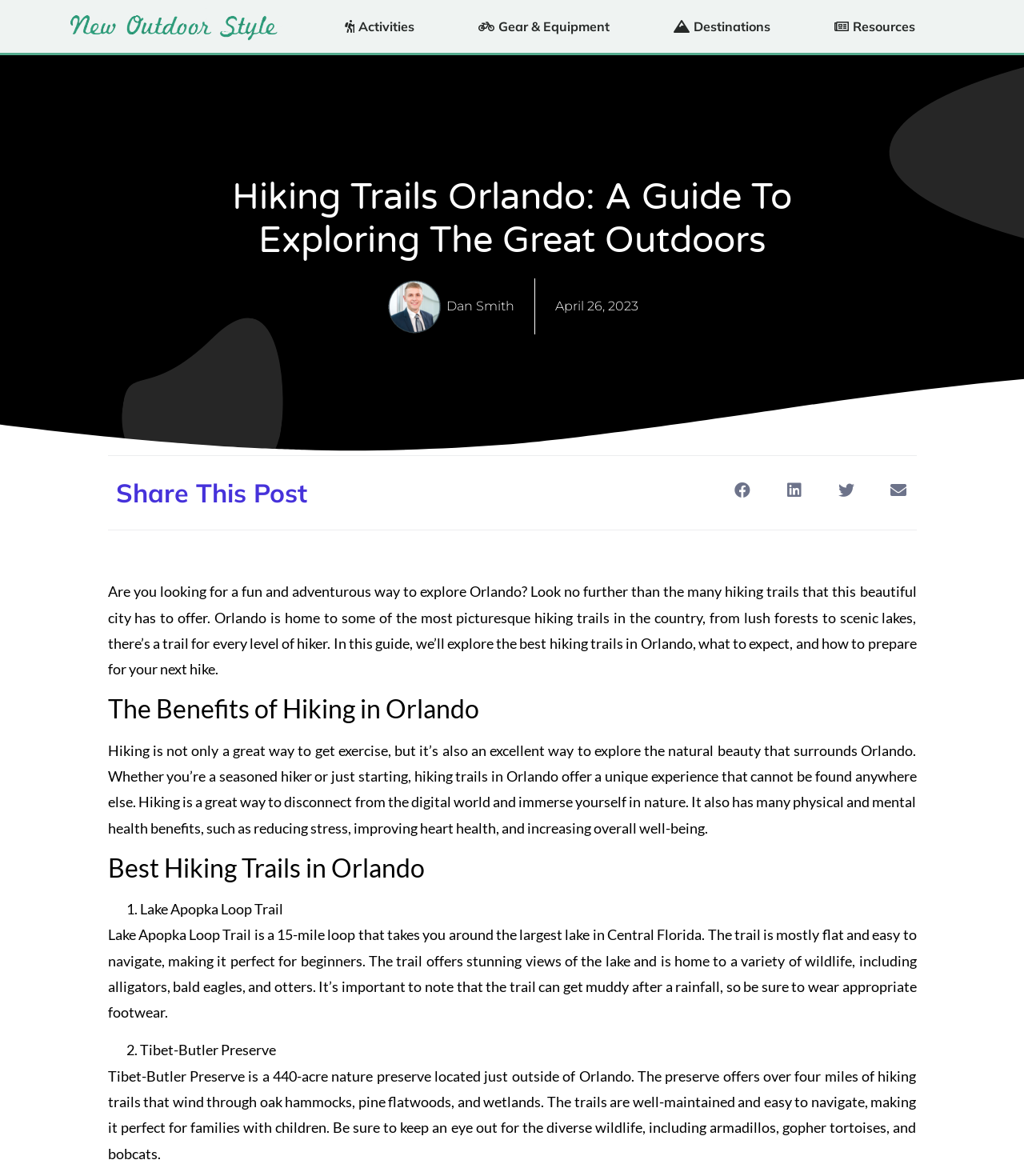Specify the bounding box coordinates for the region that must be clicked to perform the given instruction: "Click on the 'Activities' link".

[0.329, 0.007, 0.412, 0.038]